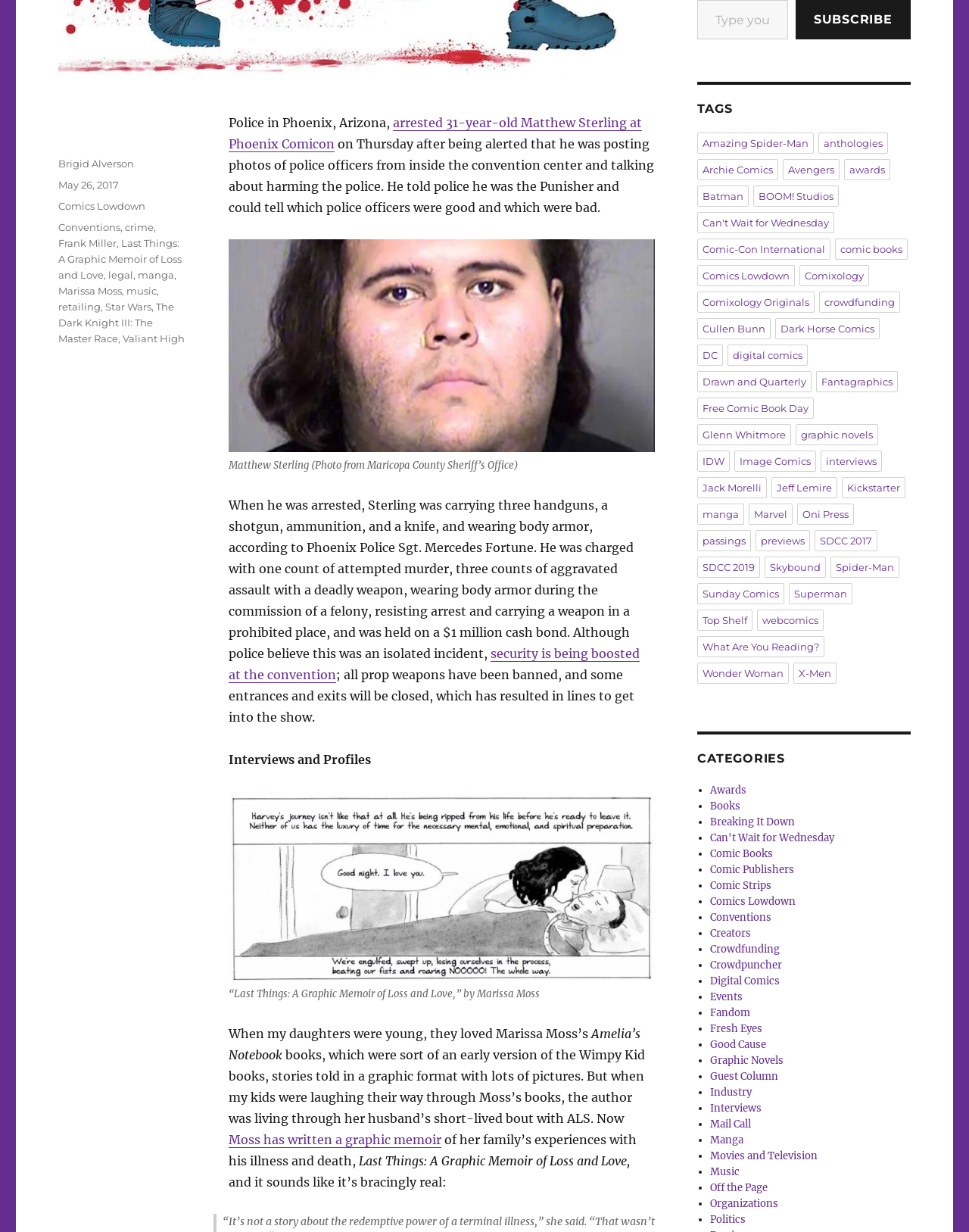Locate the bounding box coordinates of the element to click to perform the following action: 'Read the post by Brigid Alverson'. The coordinates should be given as four float values between 0 and 1, in the form of [left, top, right, bottom].

[0.06, 0.128, 0.138, 0.137]